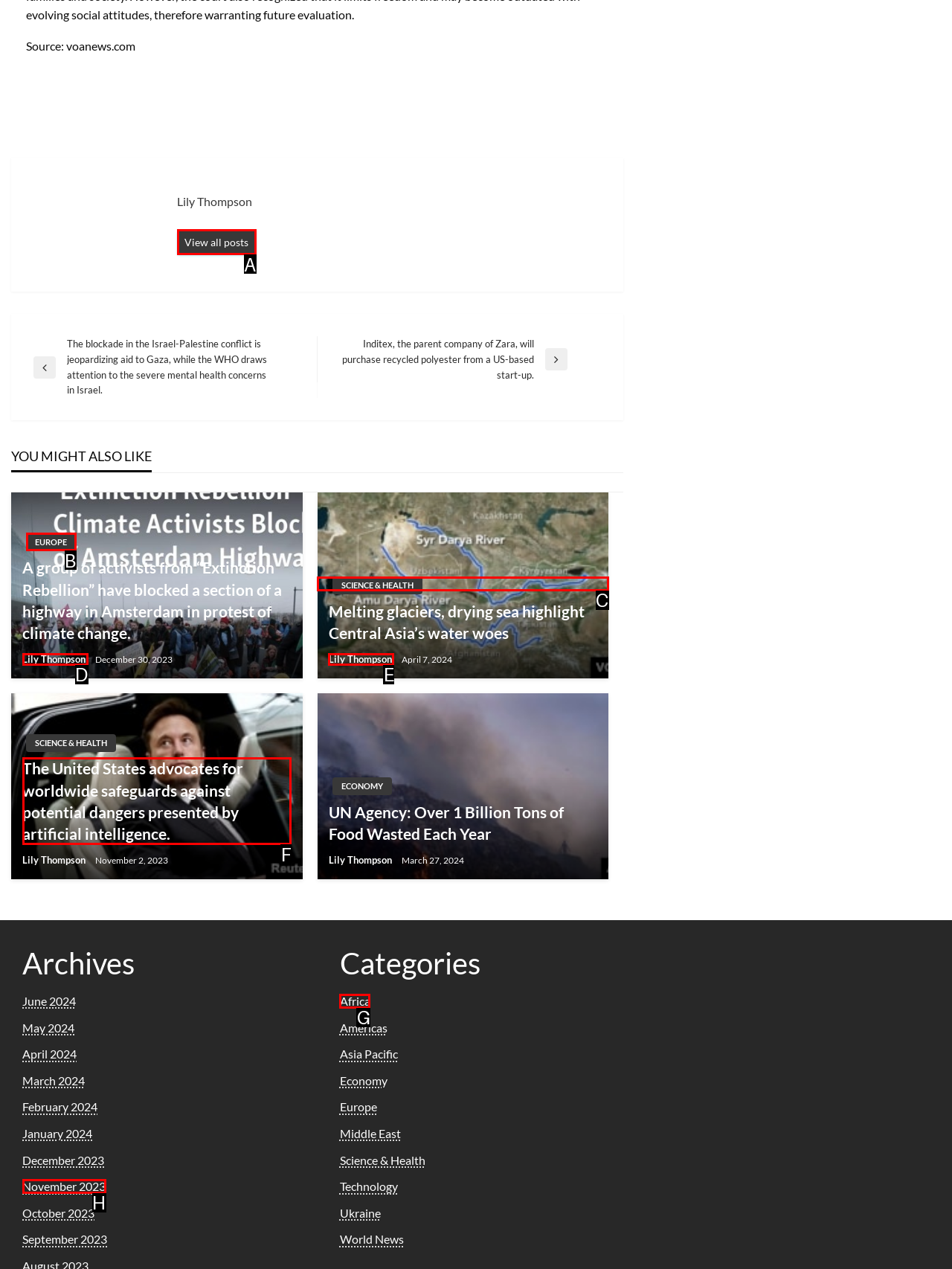Determine which element should be clicked for this task: View all posts
Answer with the letter of the selected option.

A